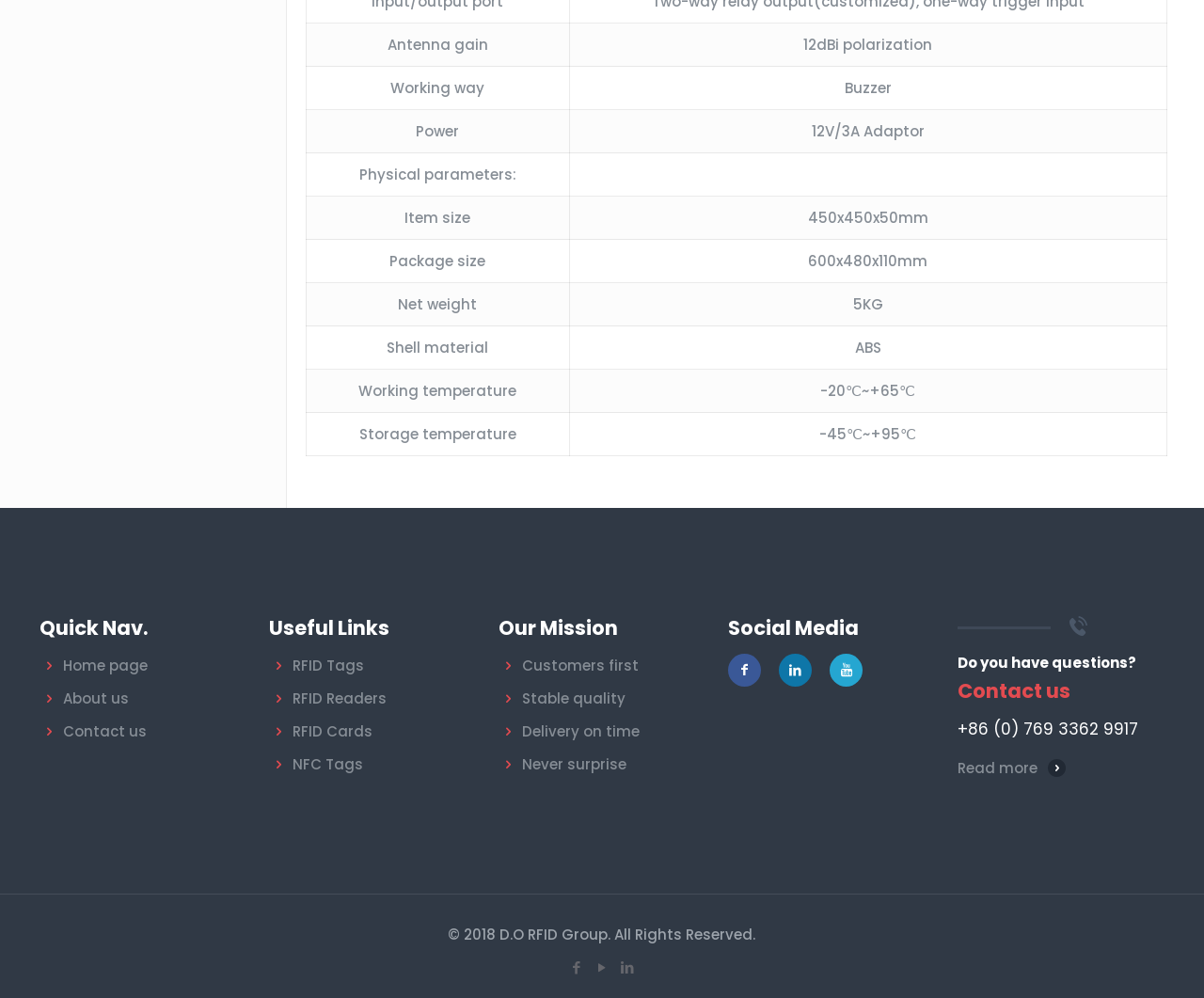Please determine the bounding box coordinates of the clickable area required to carry out the following instruction: "Click on 'Customers first'". The coordinates must be four float numbers between 0 and 1, represented as [left, top, right, bottom].

[0.434, 0.657, 0.531, 0.677]